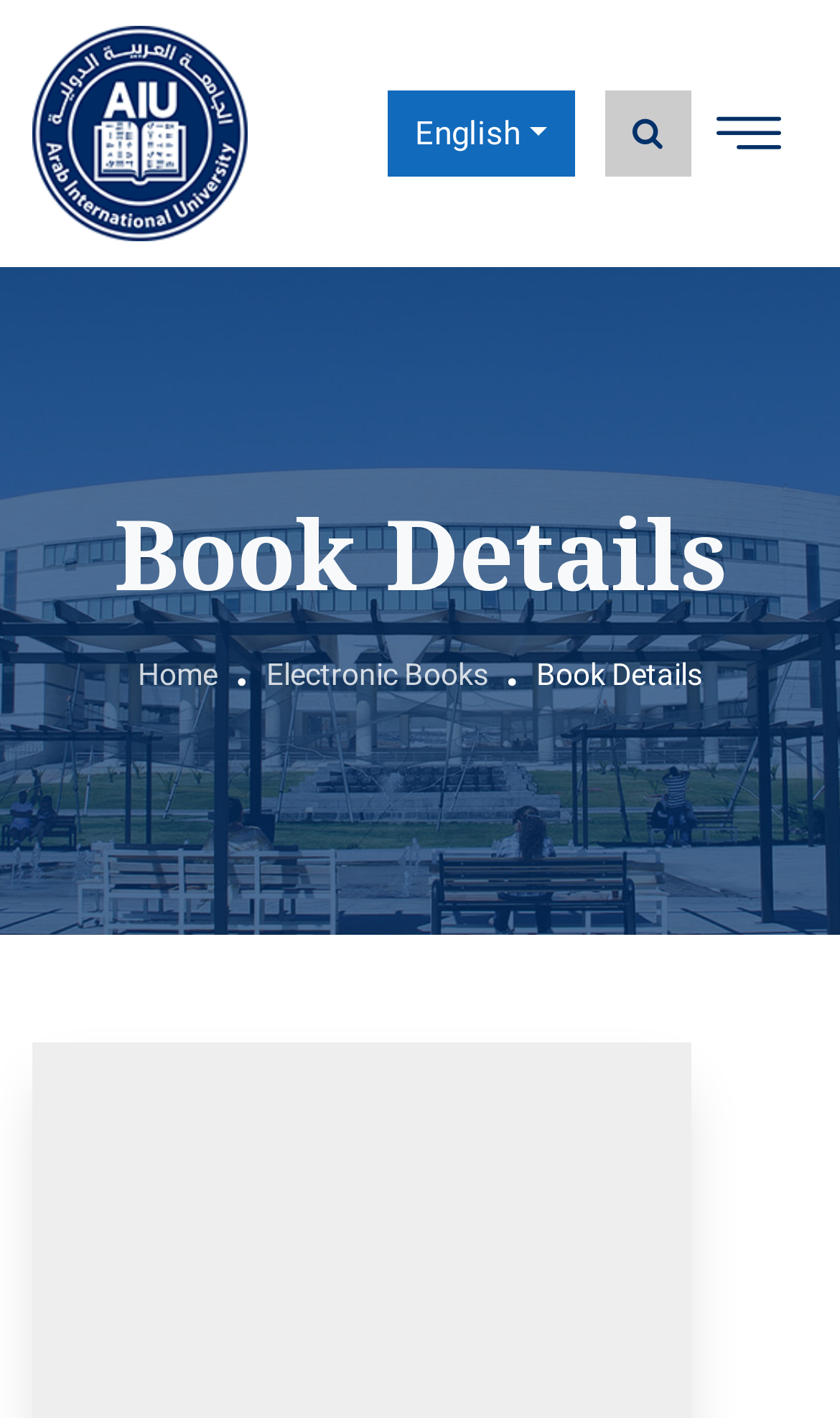Respond to the following question with a brief word or phrase:
What is the section title above the navigation links?

Book Details